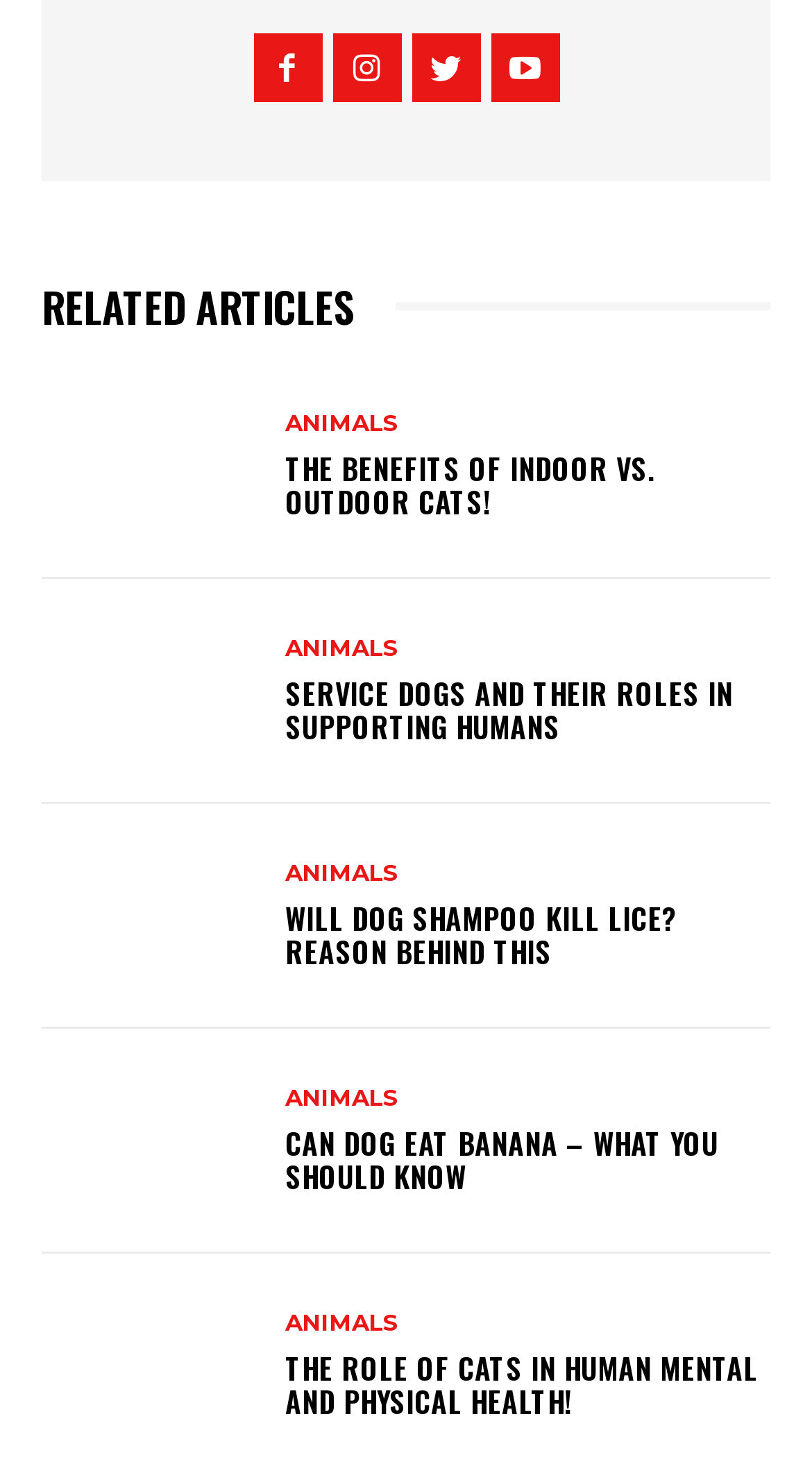What is the category of the articles on this page?
Look at the image and respond with a single word or a short phrase.

ANIMALS